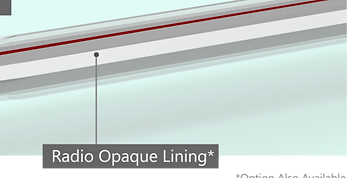Give a one-word or short phrase answer to the question: 
What is the purpose of the Radio Opaque Lining?

Enhances visibility